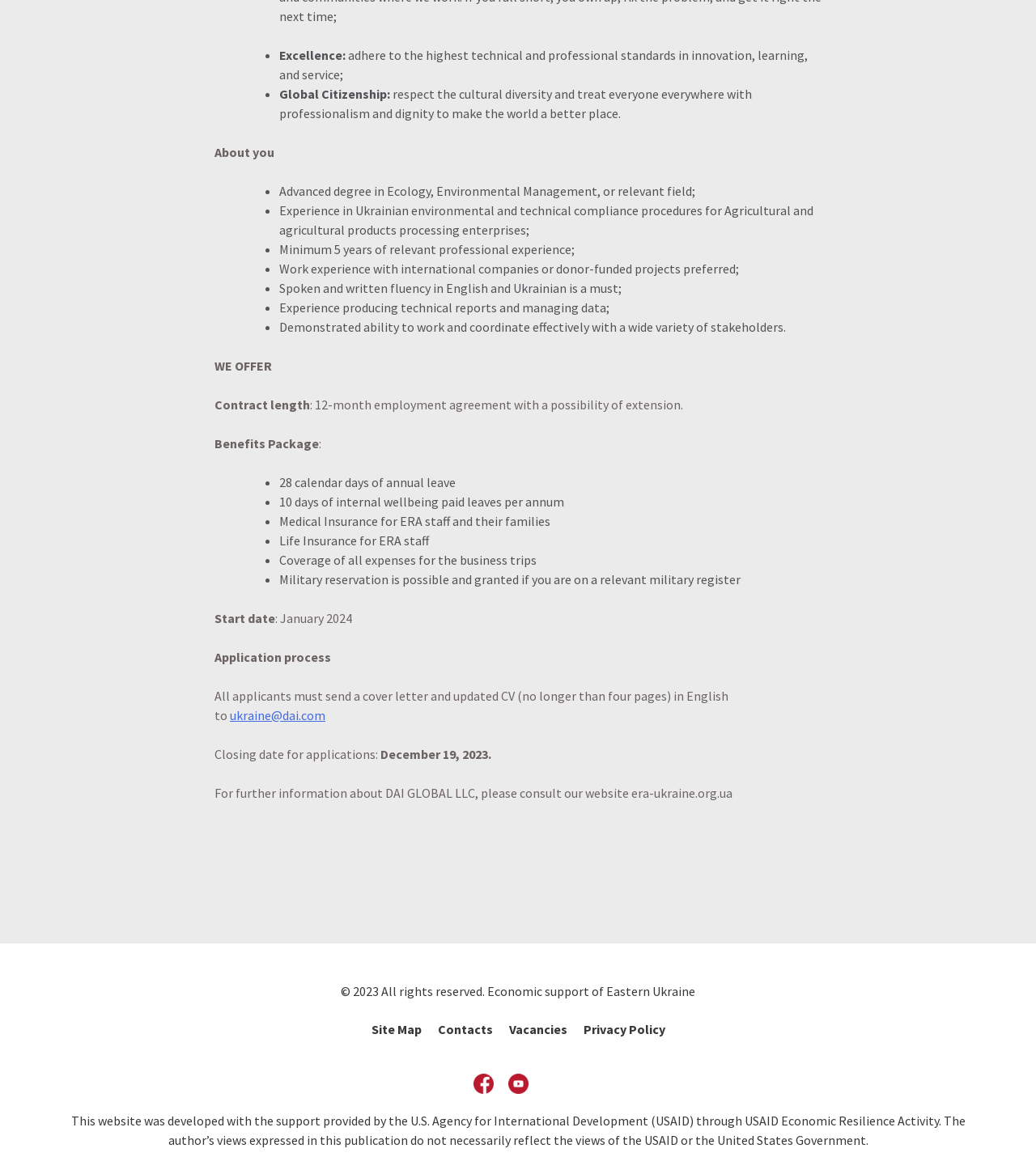Determine the bounding box coordinates of the clickable region to execute the instruction: "Click the 'Site Map' link to navigate". The coordinates should be four float numbers between 0 and 1, denoted as [left, top, right, bottom].

[0.358, 0.87, 0.407, 0.884]